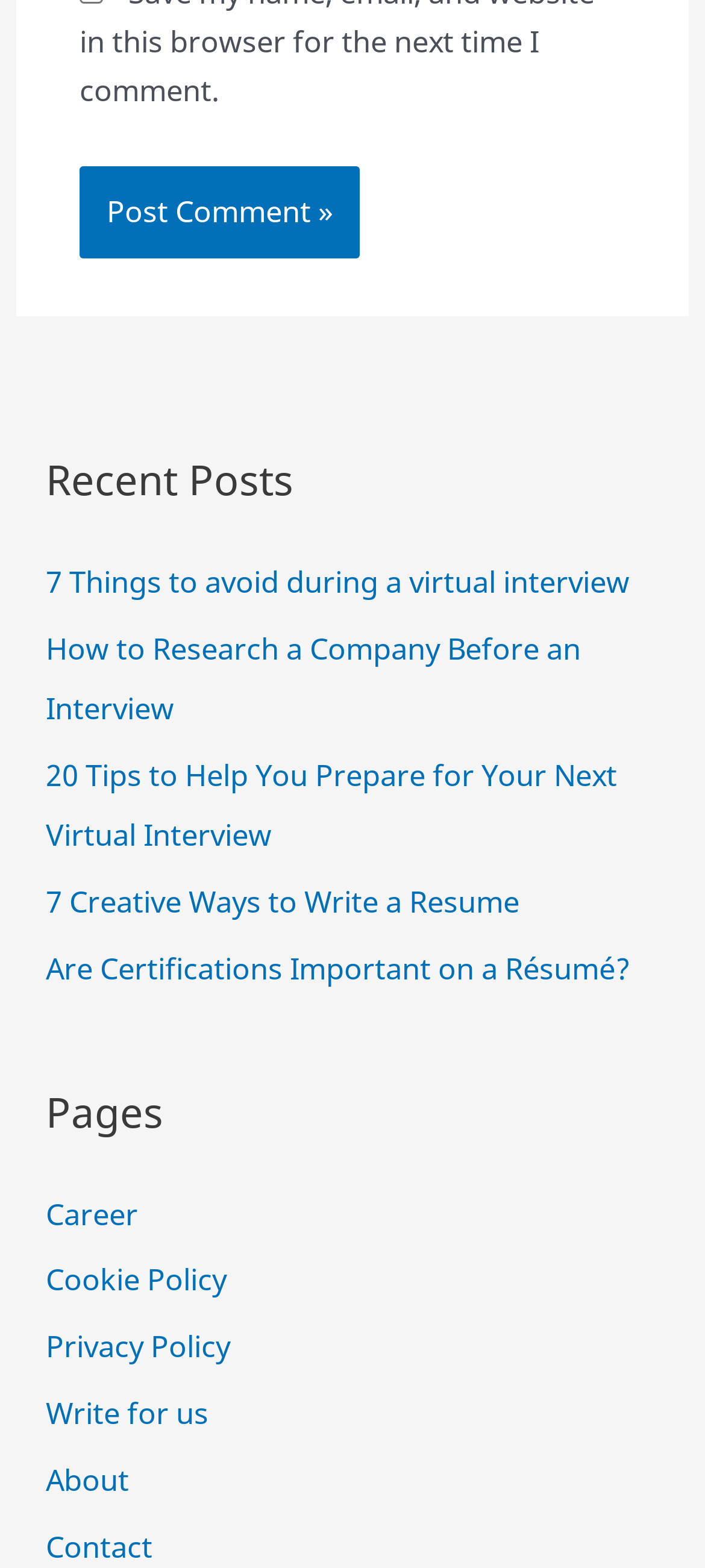Respond with a single word or phrase:
What is the last page listed?

Contact